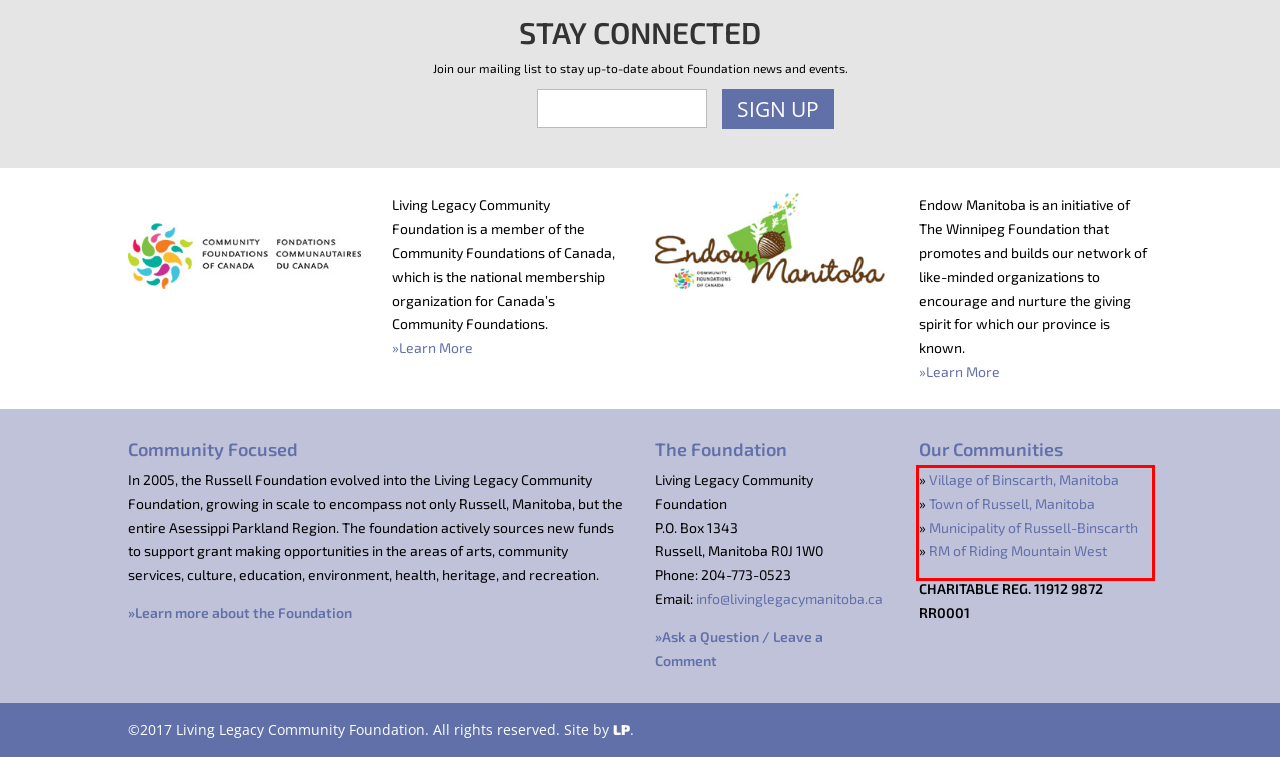Please identify and extract the text from the UI element that is surrounded by a red bounding box in the provided webpage screenshot.

» Village of Binscarth, Manitoba » Town of Russell, Manitoba » Municipality of Russell-Binscarth » RM of Riding Mountain West